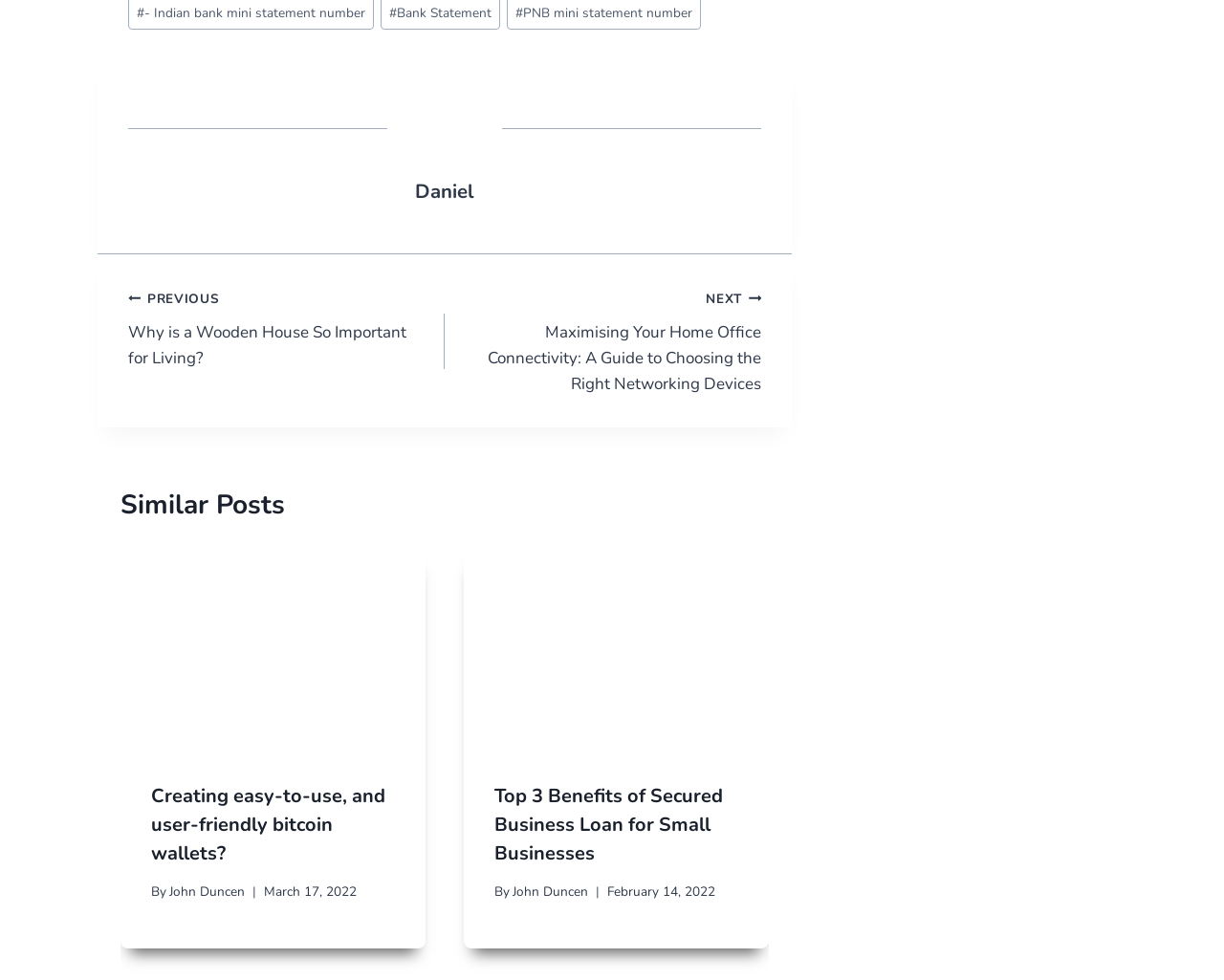Please give a short response to the question using one word or a phrase:
When was the post 'Top 3 Benefits of Secured Business Loan for Small Businesses' published?

February 14, 2022